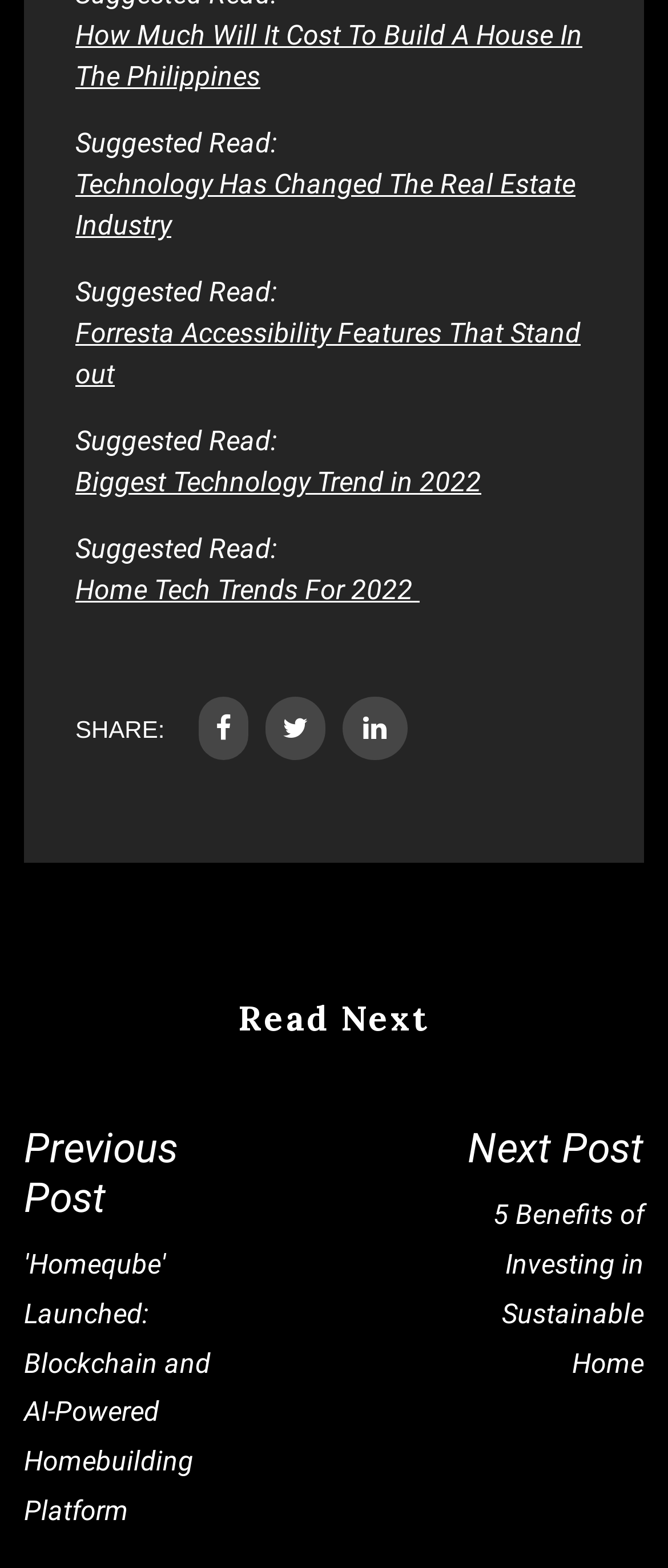What is the topic of the suggested reads?
Provide a concise answer using a single word or phrase based on the image.

Real Estate and Technology